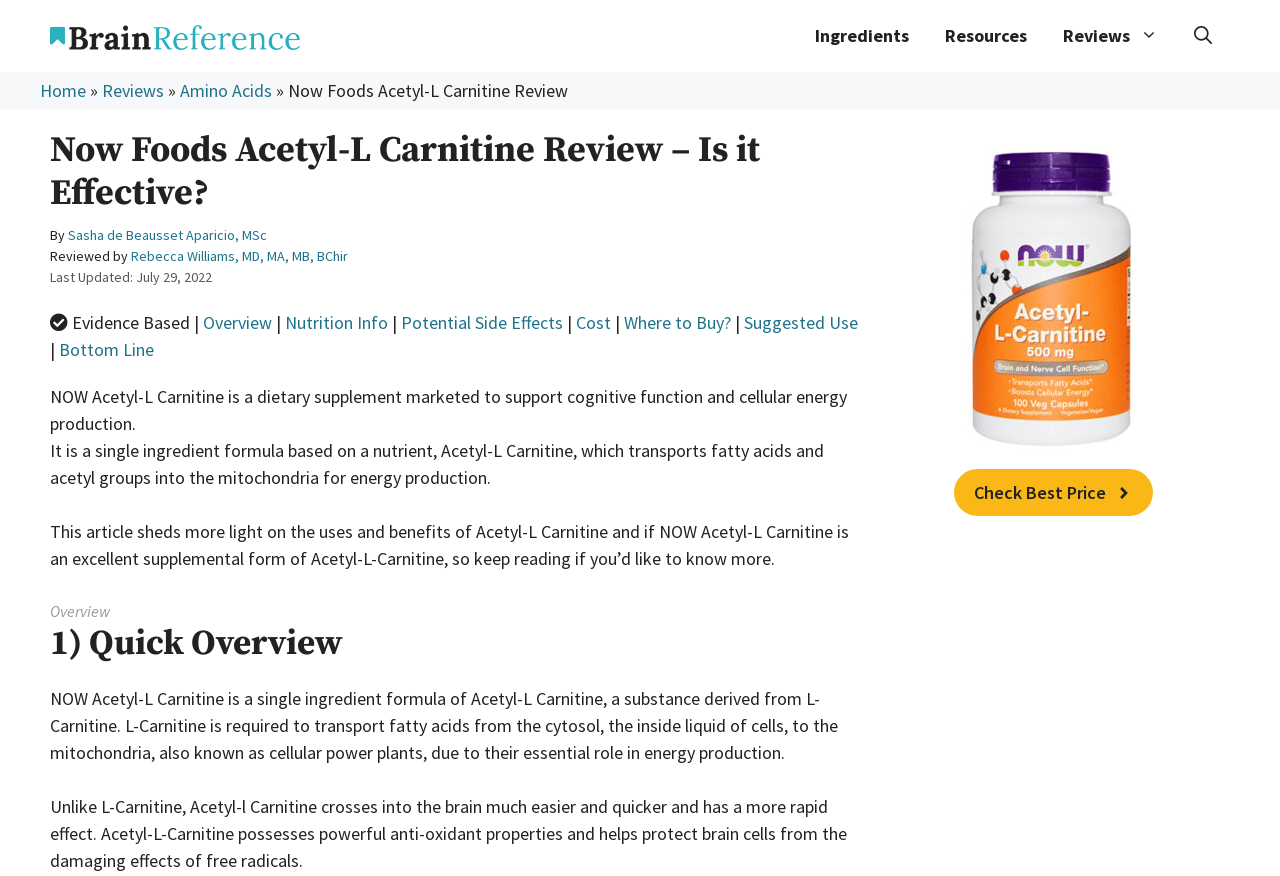Find the bounding box of the element with the following description: "Ingredients". The coordinates must be four float numbers between 0 and 1, formatted as [left, top, right, bottom].

[0.623, 0.011, 0.724, 0.071]